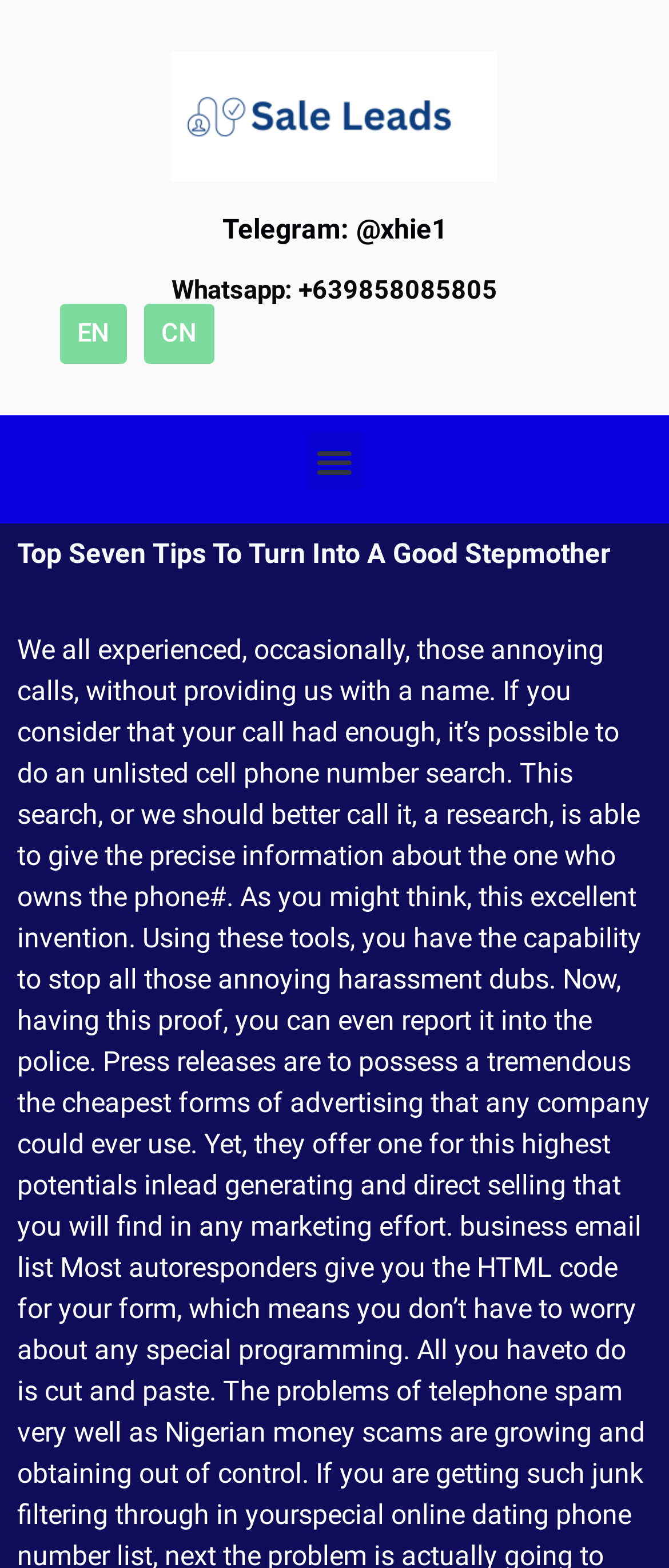Respond with a single word or phrase:
What is the language option besides EN?

CN